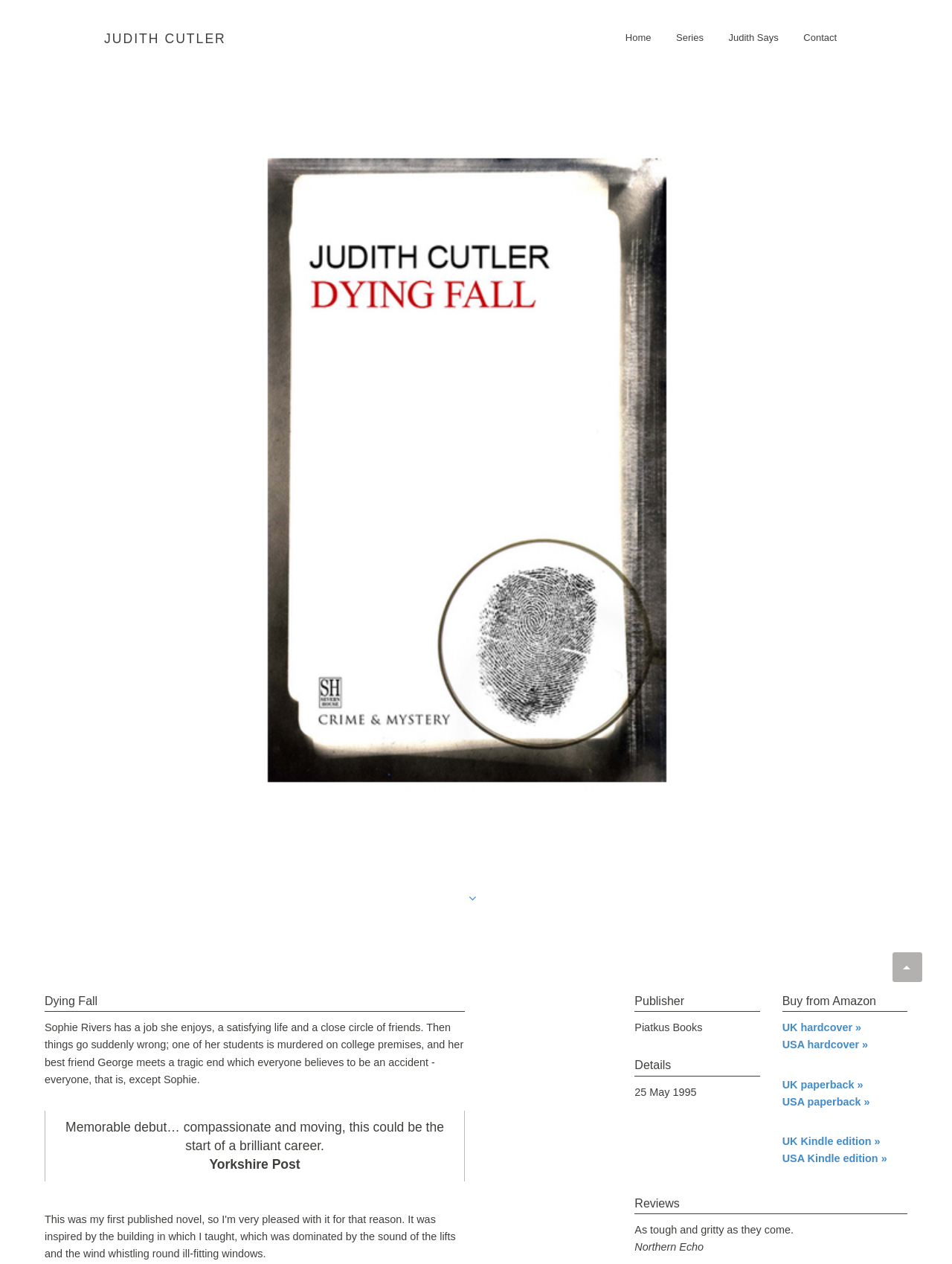Find the bounding box coordinates of the element you need to click on to perform this action: 'Read the book description'. The coordinates should be represented by four float values between 0 and 1, in the format [left, top, right, bottom].

[0.047, 0.808, 0.487, 0.858]